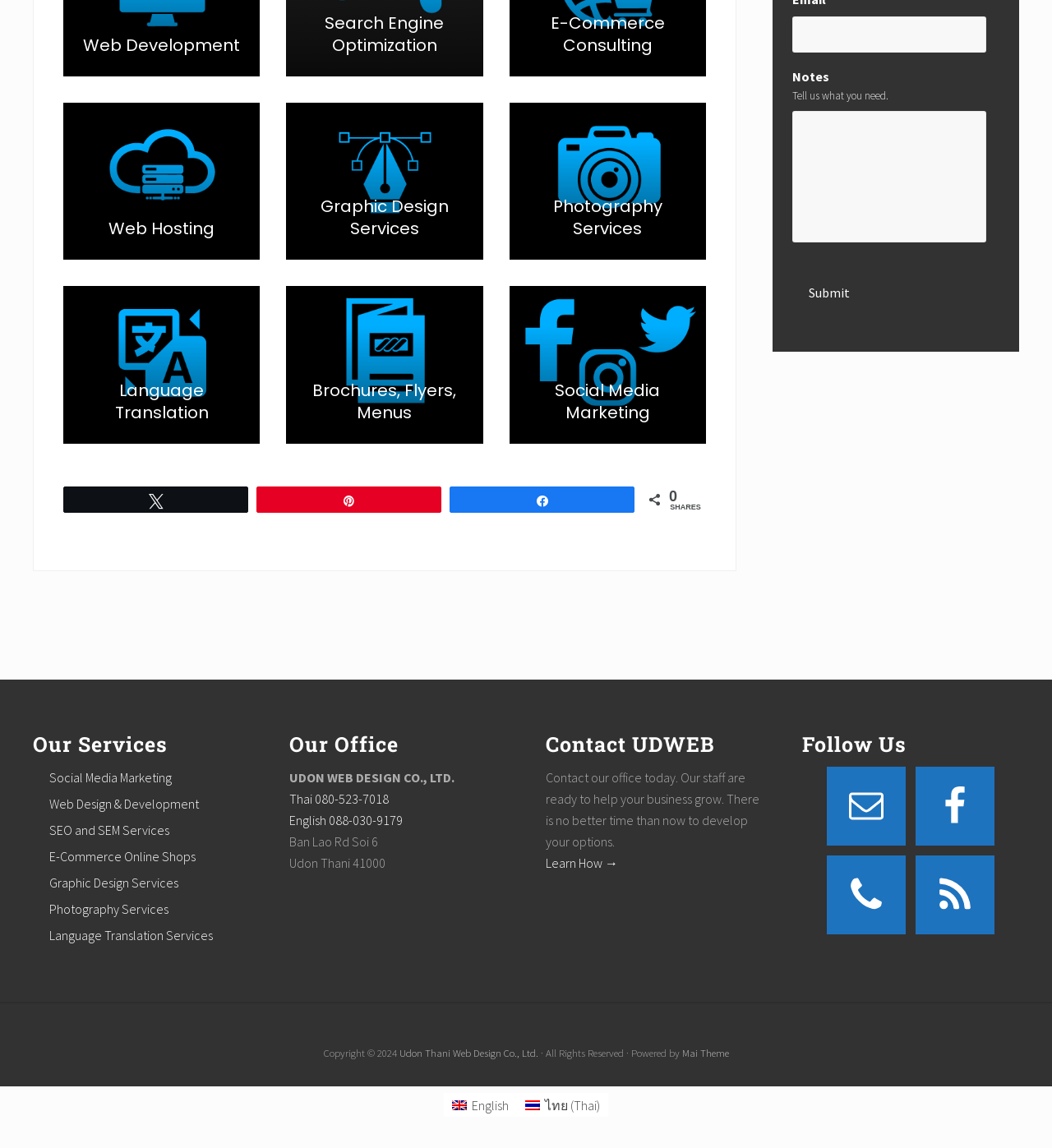Identify the bounding box coordinates for the UI element described as follows: "Email". Ensure the coordinates are four float numbers between 0 and 1, formatted as [left, top, right, bottom].

[0.786, 0.668, 0.861, 0.737]